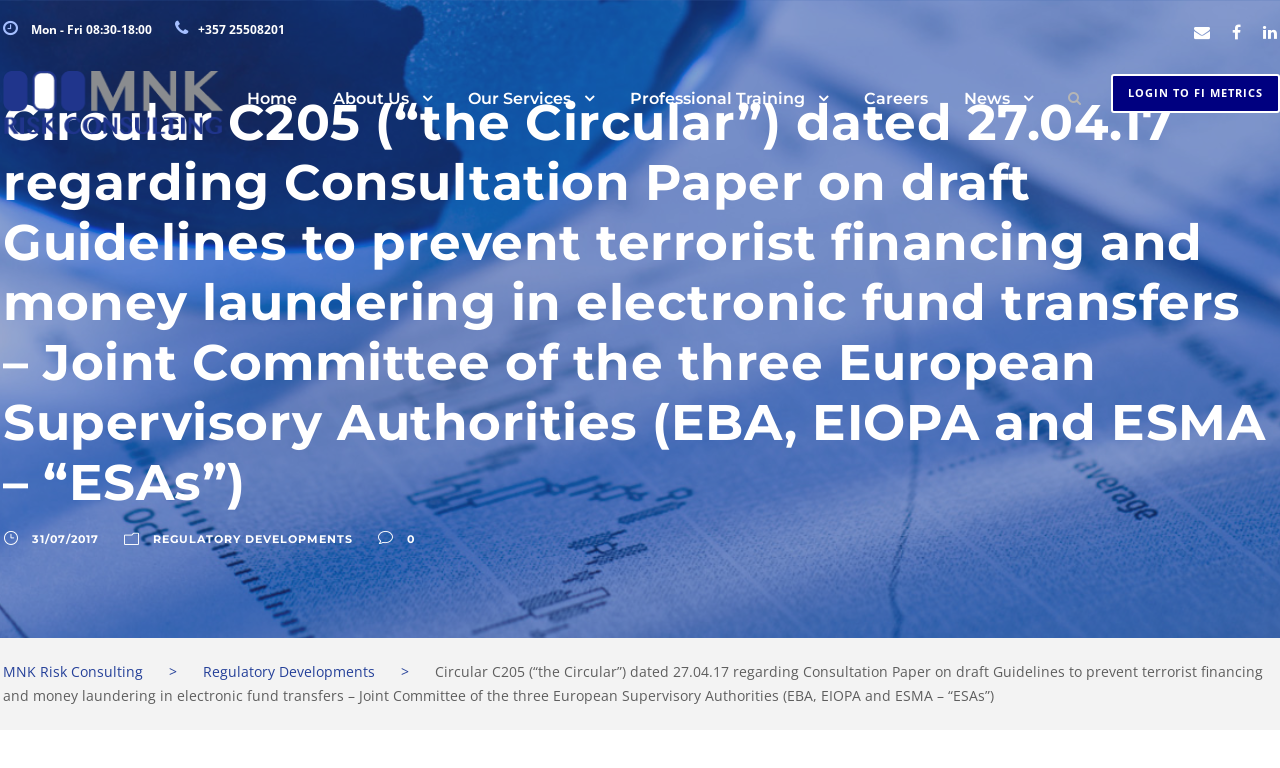Identify and extract the main heading from the webpage.

Circular C205 (“the Circular”) dated 27.04.17 regarding Consultation Paper on draft Guidelines to prevent terrorist financing and money laundering in electronic fund transfers – Joint Committee of the three European Supervisory Authorities (EBA, EIOPA and ESMA – “ESAs”)